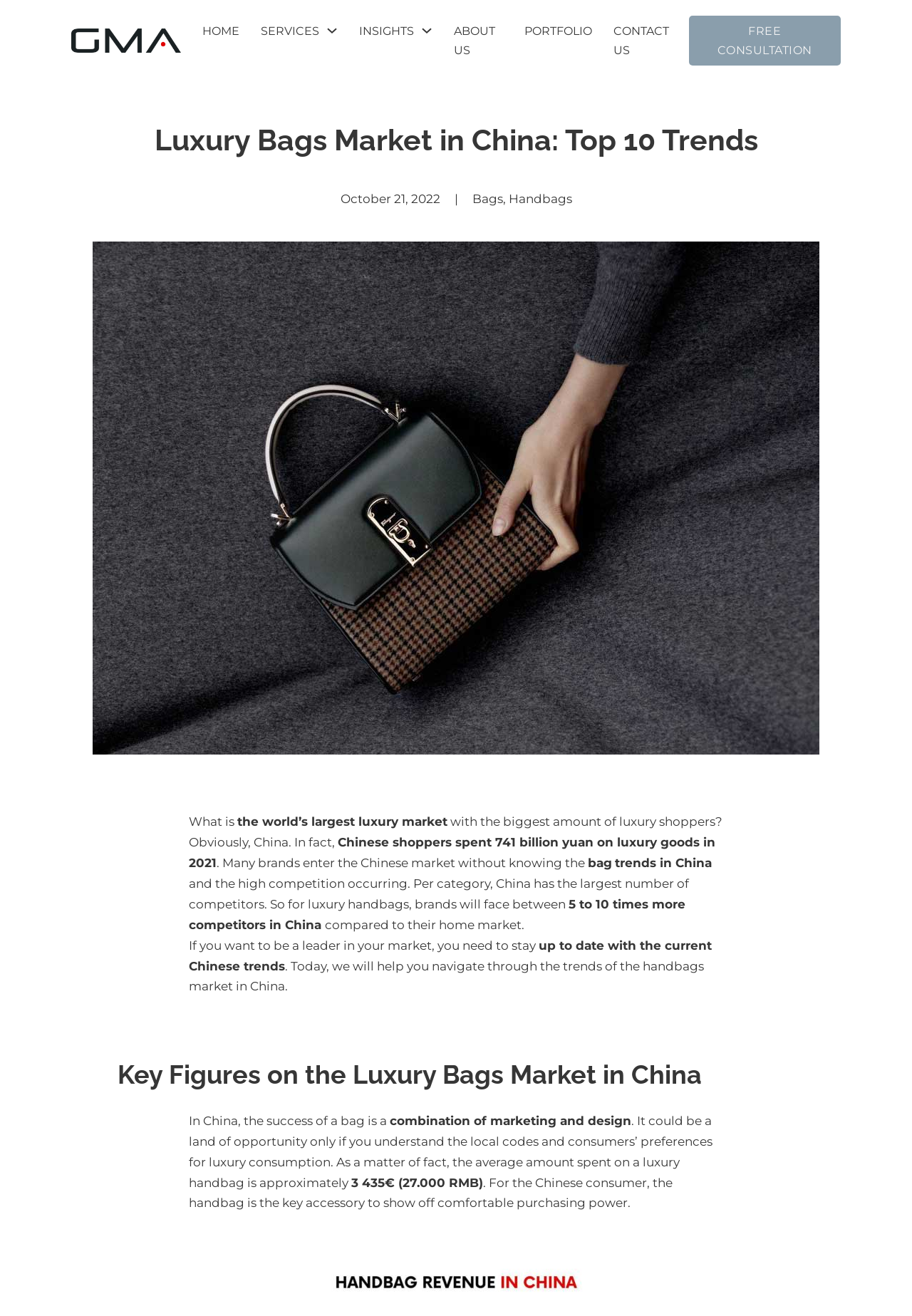Locate the bounding box coordinates of the area that needs to be clicked to fulfill the following instruction: "Click on the 'FREE CONSULTATION' link". The coordinates should be in the format of four float numbers between 0 and 1, namely [left, top, right, bottom].

[0.755, 0.012, 0.922, 0.05]